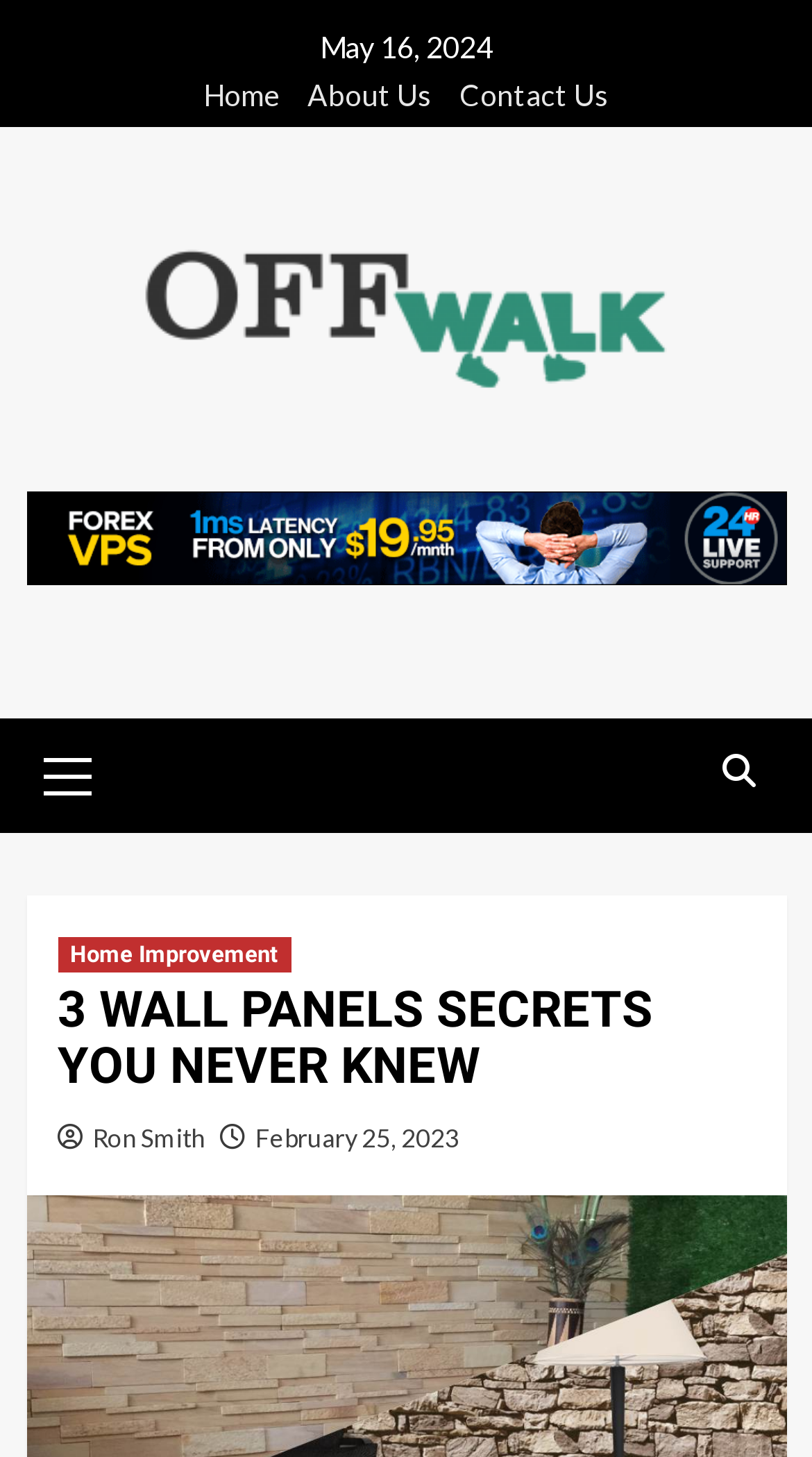Locate the bounding box coordinates of the element to click to perform the following action: 'view about us'. The coordinates should be given as four float values between 0 and 1, in the form of [left, top, right, bottom].

[0.353, 0.051, 0.532, 0.087]